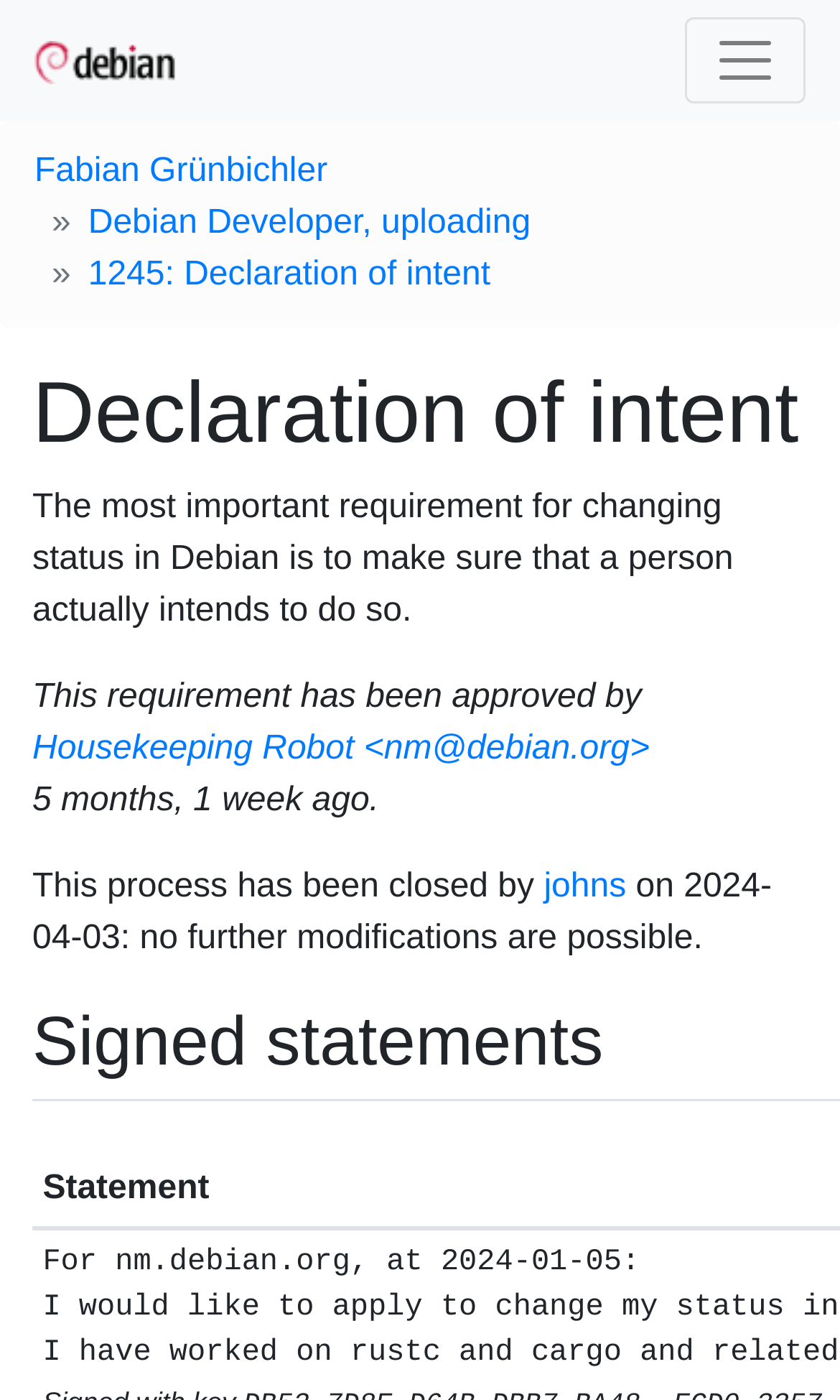Write a detailed summary of the webpage, including text, images, and layout.

The webpage is about the Debian New Member Process. At the top left, there is a link and an image, likely a logo. On the top right, there is a button to toggle navigation. Below the button, there are three links: one to Fabian Grünbichler, another to Debian Developer, uploading, and a third to a declaration of intent with the number 1245.

The main content of the page starts with a heading that says "Declaration of intent". Below the heading, there is a paragraph of text explaining that the most important requirement for changing status in Debian is to make sure that a person actually intends to do so. 

Following this, there is another paragraph of text stating that this requirement has been approved by Housekeeping Robot, with an email address provided. The approval date is also mentioned, which is 5 months and 1 week ago. 

Further down, there is a notification that the process has been closed by johns on 2024-04-03, and no further modifications are possible. 

Finally, there is a heading that says "Signed statements", but it does not have any accompanying text or content.